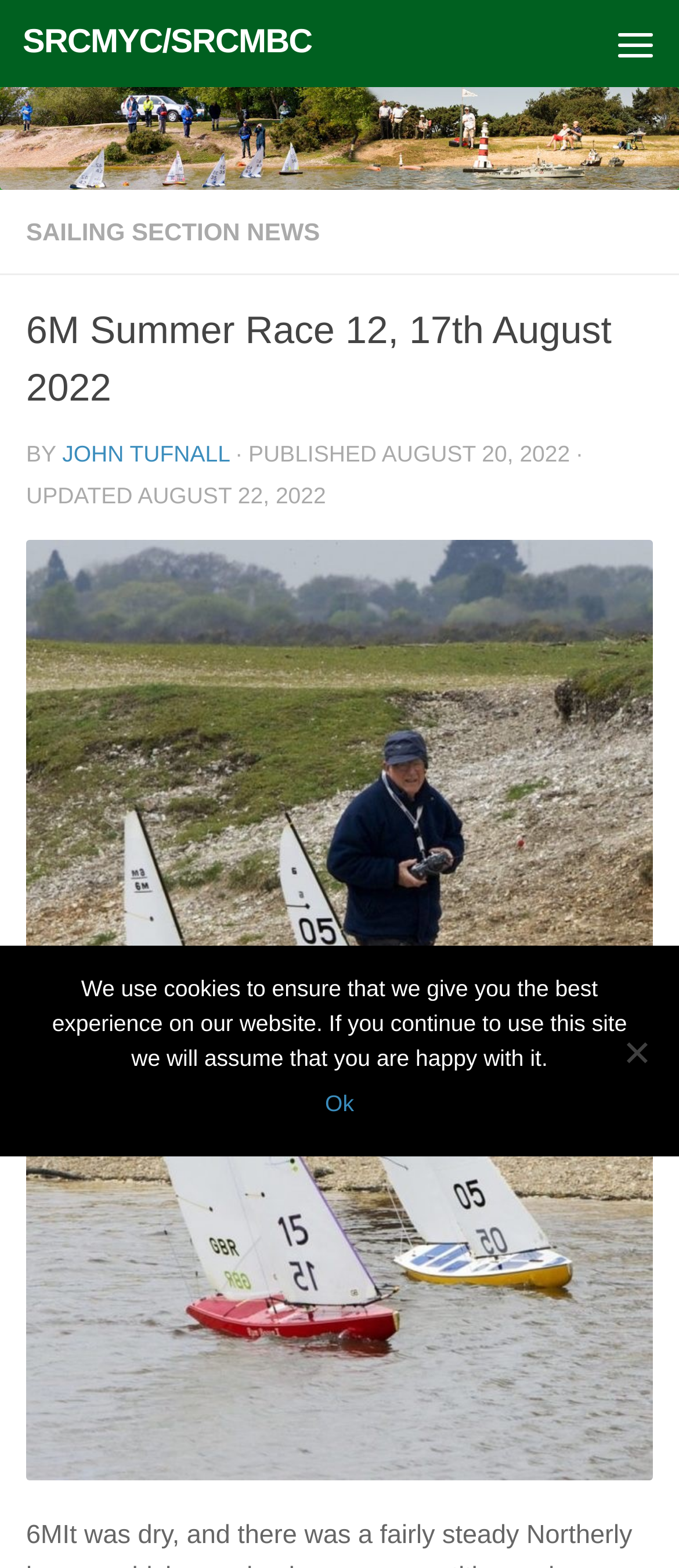Please find and provide the title of the webpage.

6M Summer Race 12, 17th August 2022